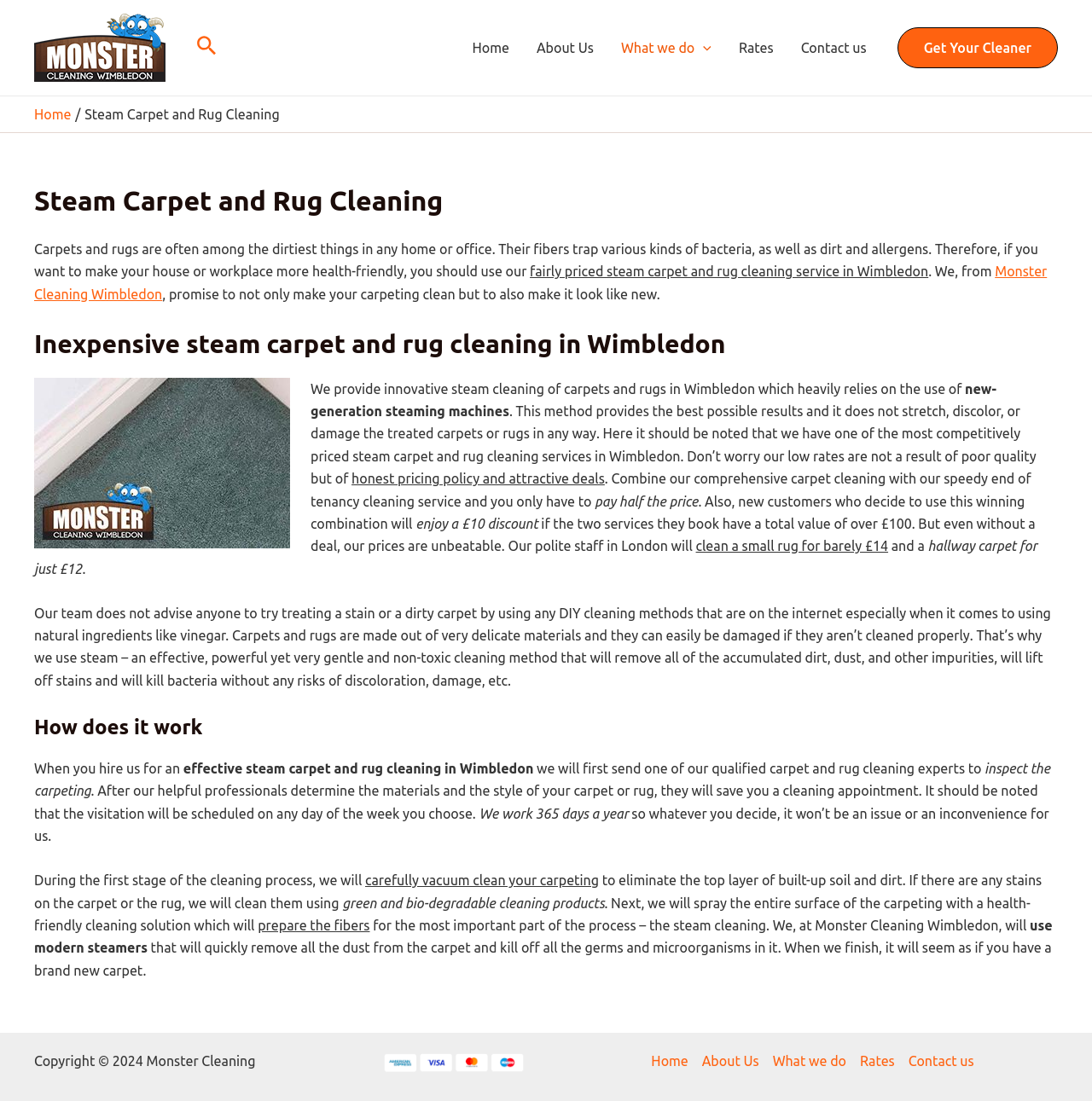Please find and give the text of the main heading on the webpage.

Steam Carpet and Rug Cleaning